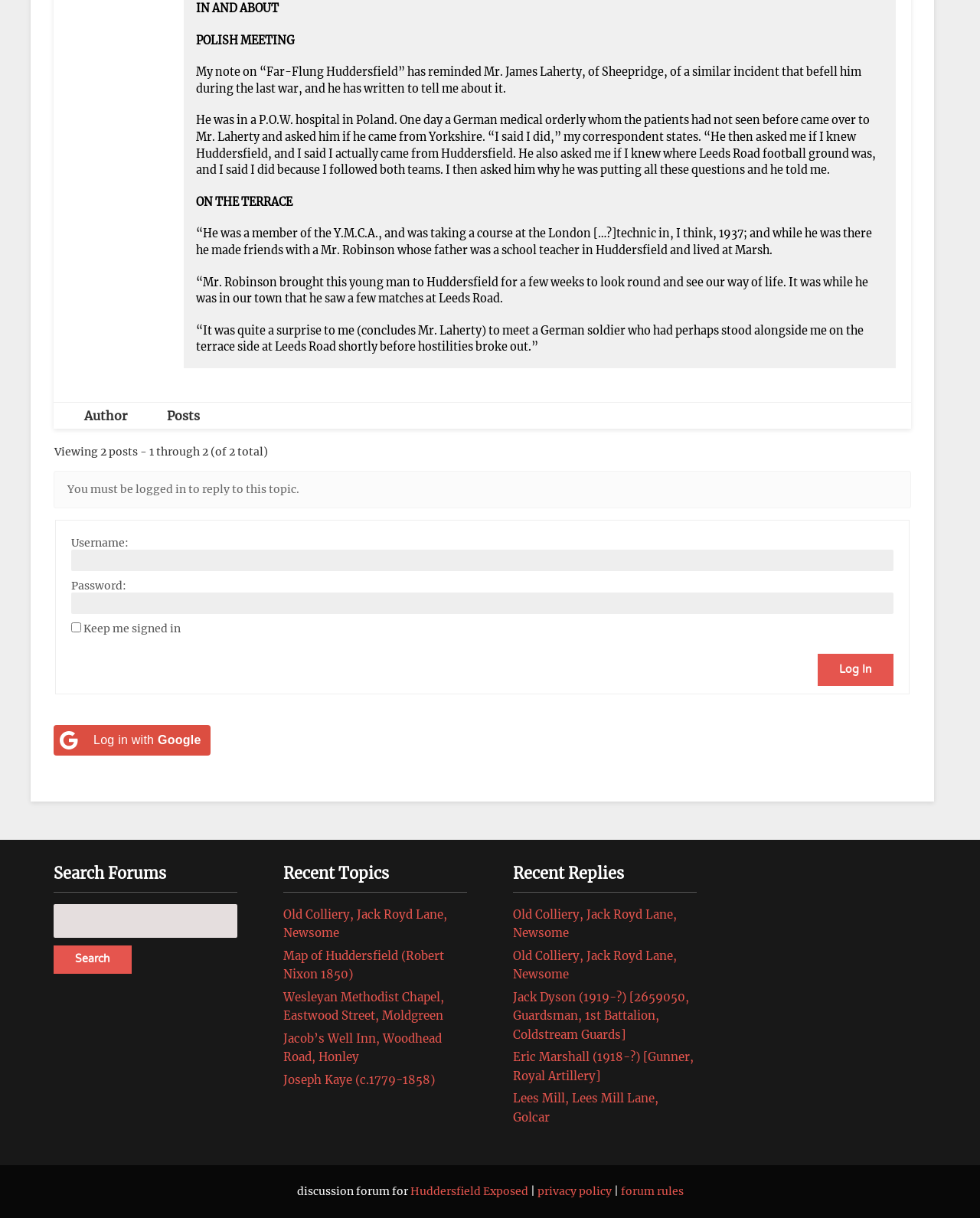Please provide the bounding box coordinates for the element that needs to be clicked to perform the instruction: "log in with Google". The coordinates must consist of four float numbers between 0 and 1, formatted as [left, top, right, bottom].

[0.055, 0.595, 0.214, 0.62]